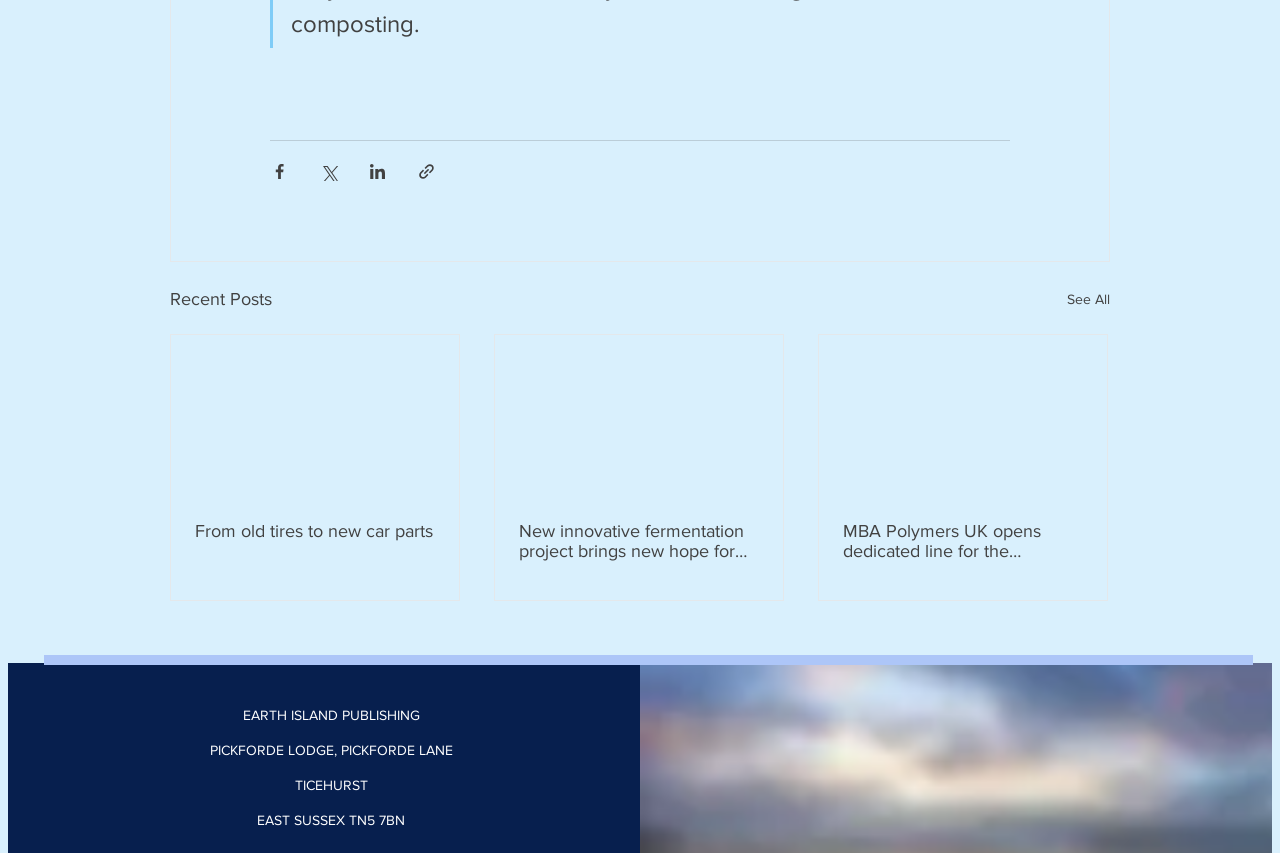Respond with a single word or phrase:
What is the location of the publishing company?

TICEHURST, EAST SUSSEX